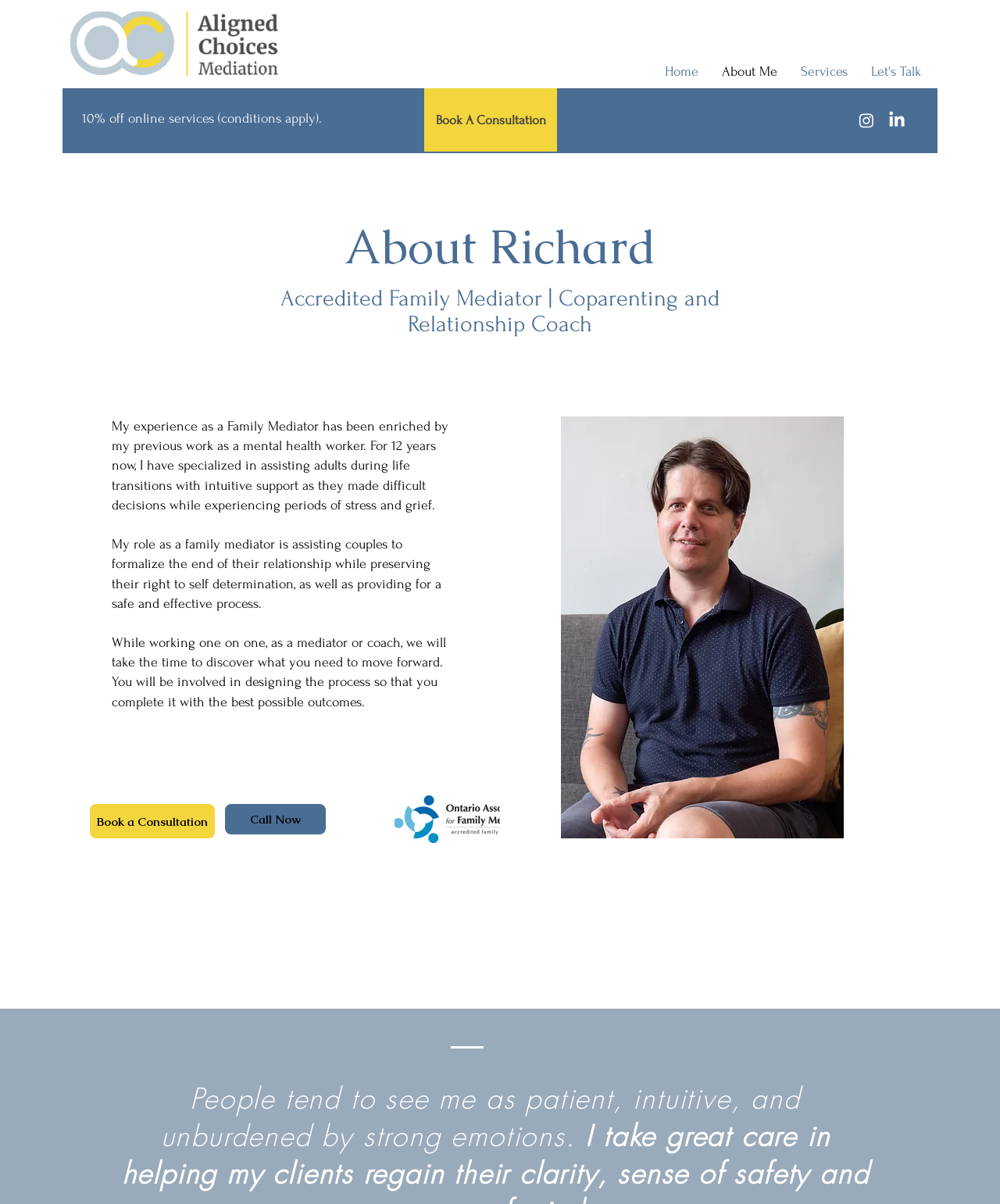What is the mode of contact to book a consultation?
From the screenshot, provide a brief answer in one word or phrase.

Call or Book online